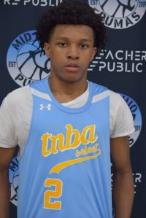What is the number on the player's jersey?
Answer the question in a detailed and comprehensive manner.

The caption explicitly states that the player is wearing a blue jersey with the number 2.